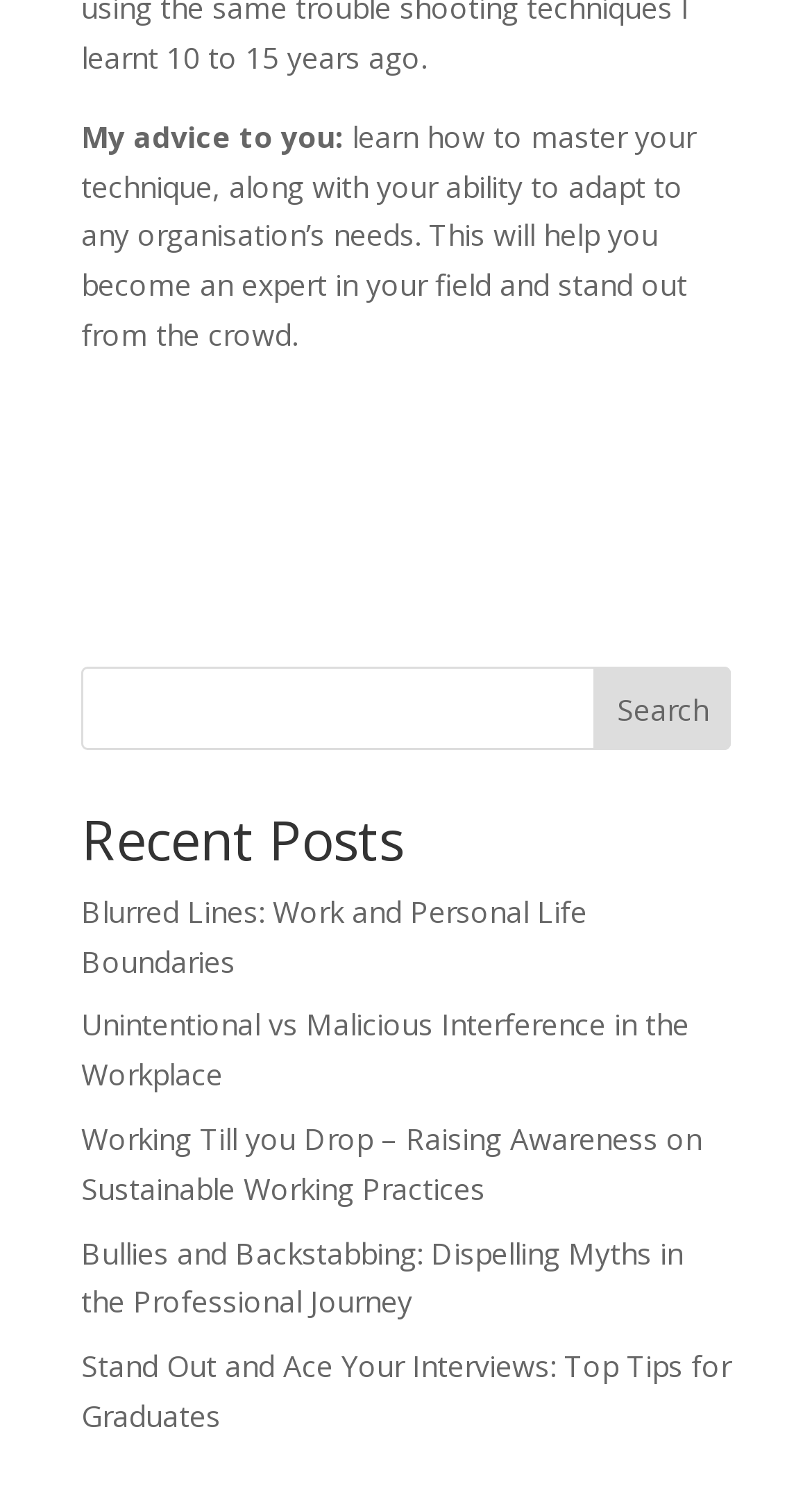Determine the bounding box for the UI element as described: "Search". The coordinates should be represented as four float numbers between 0 and 1, formatted as [left, top, right, bottom].

[0.732, 0.444, 0.9, 0.5]